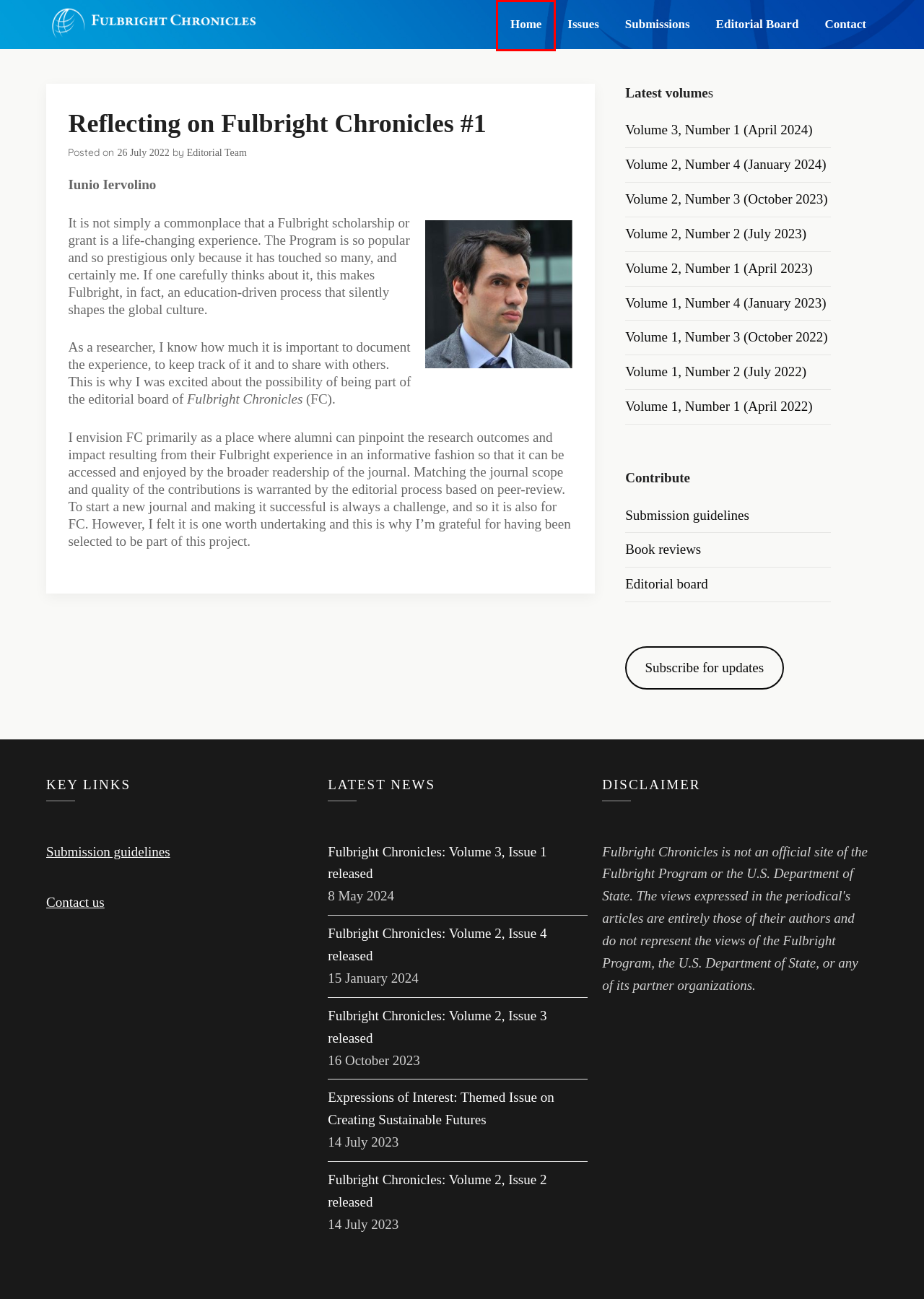Given a webpage screenshot with a UI element marked by a red bounding box, choose the description that best corresponds to the new webpage that will appear after clicking the element. The candidates are:
A. Expressions of Interest: Themed Issue on Creating Sustainable Futures - Fulbright Chronicles
B. Fulbright Chronicles, Volume 1, Number 3 (2022) - Fulbright Chronicles
C. Fulbright Chronicles, Volume 1, Number 1 (2022) - Fulbright Chronicles
D. Fulbright Chronicles: Volume 2, Issue 2 released - Fulbright Chronicles
E. Contact - Fulbright Chronicles
F. Fulbright Chronicles, Volume 2, Number 4 (2024) - Fulbright Chronicles
G. Fulbright Chronicles - Fulbright Chronicles
H. Book reviews - Fulbright Chronicles

G